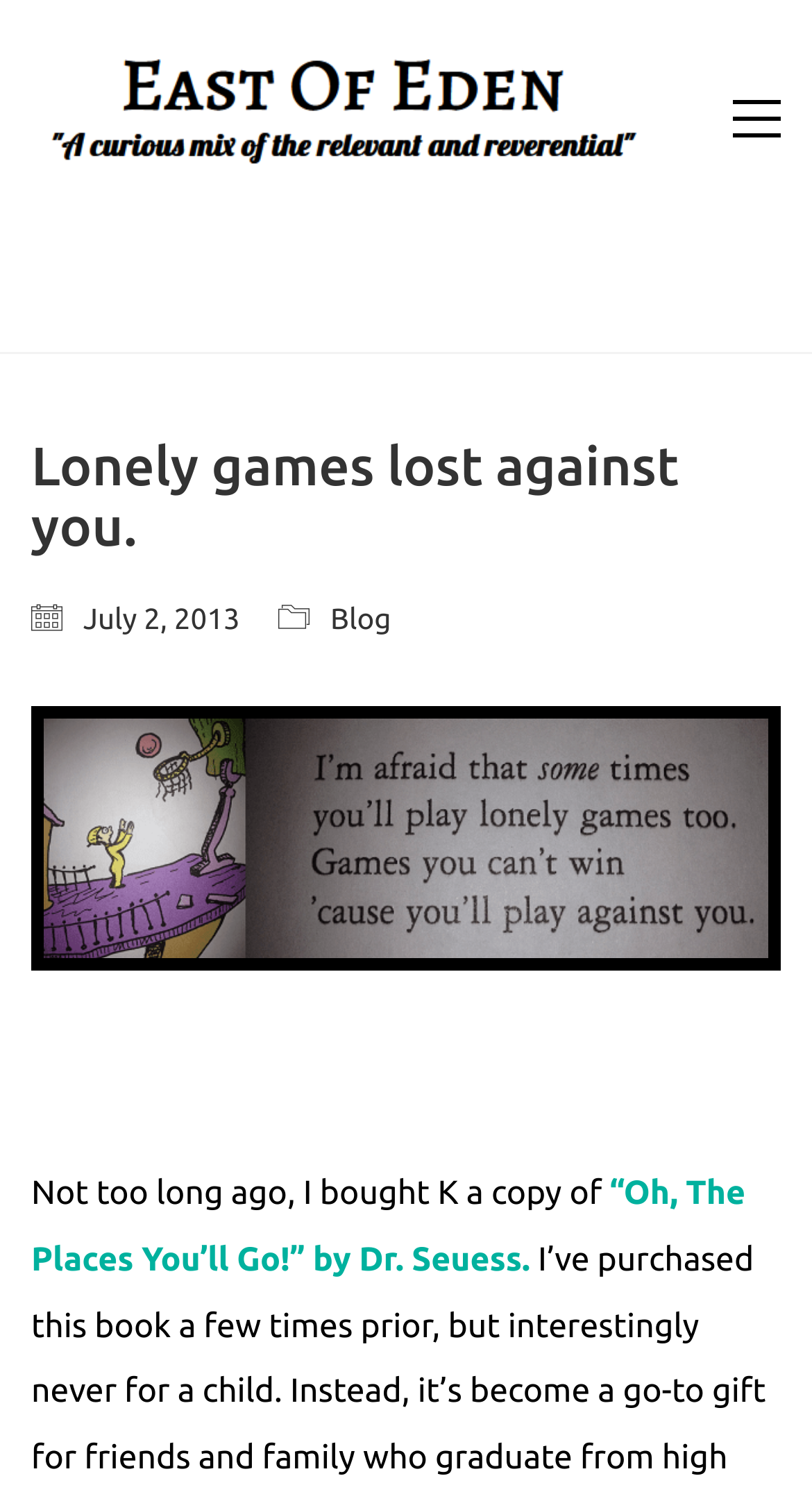Using the description "Blog", predict the bounding box of the relevant HTML element.

[0.407, 0.402, 0.482, 0.428]